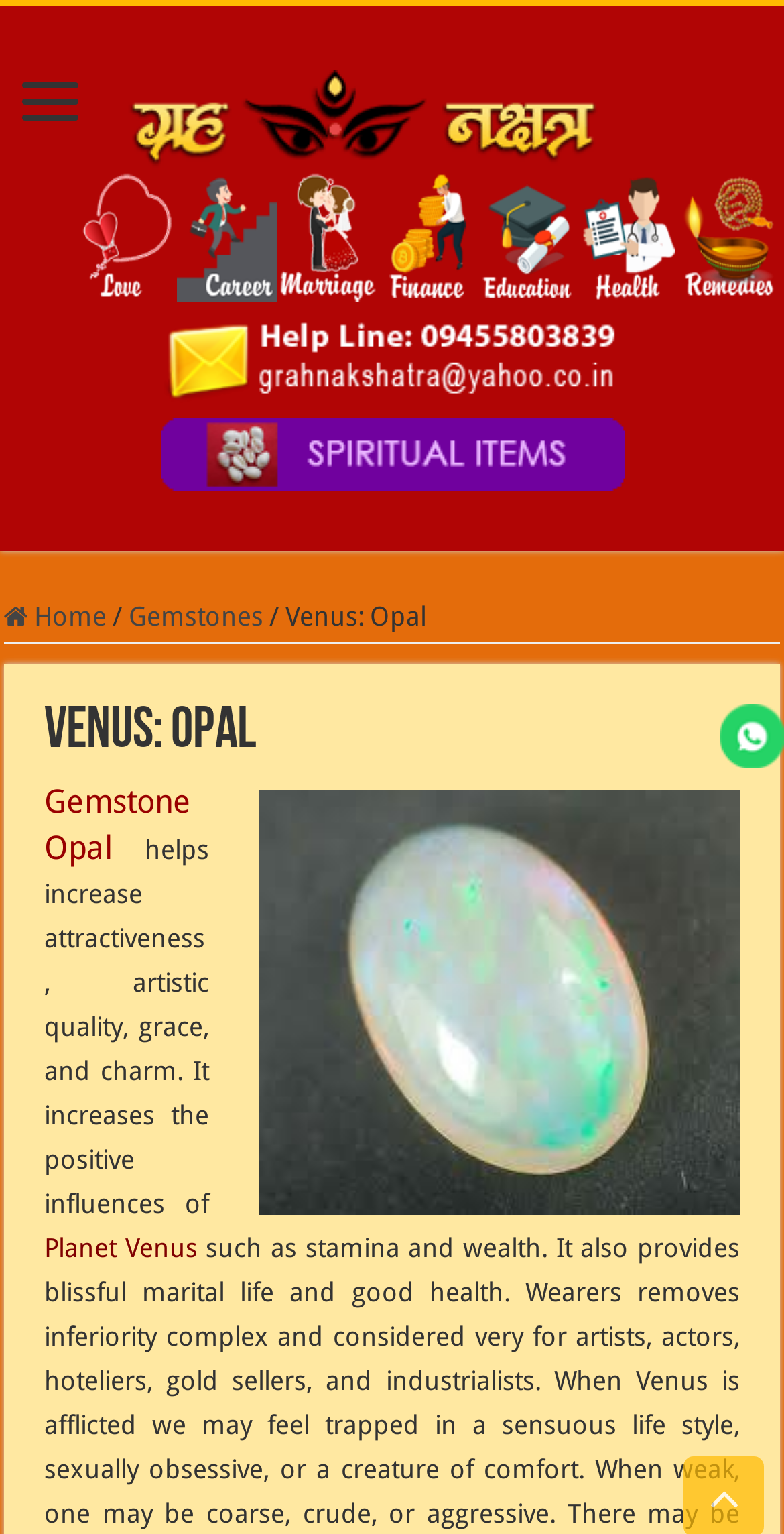Using the provided element description: "Gemstones", determine the bounding box coordinates of the corresponding UI element in the screenshot.

[0.164, 0.392, 0.336, 0.412]